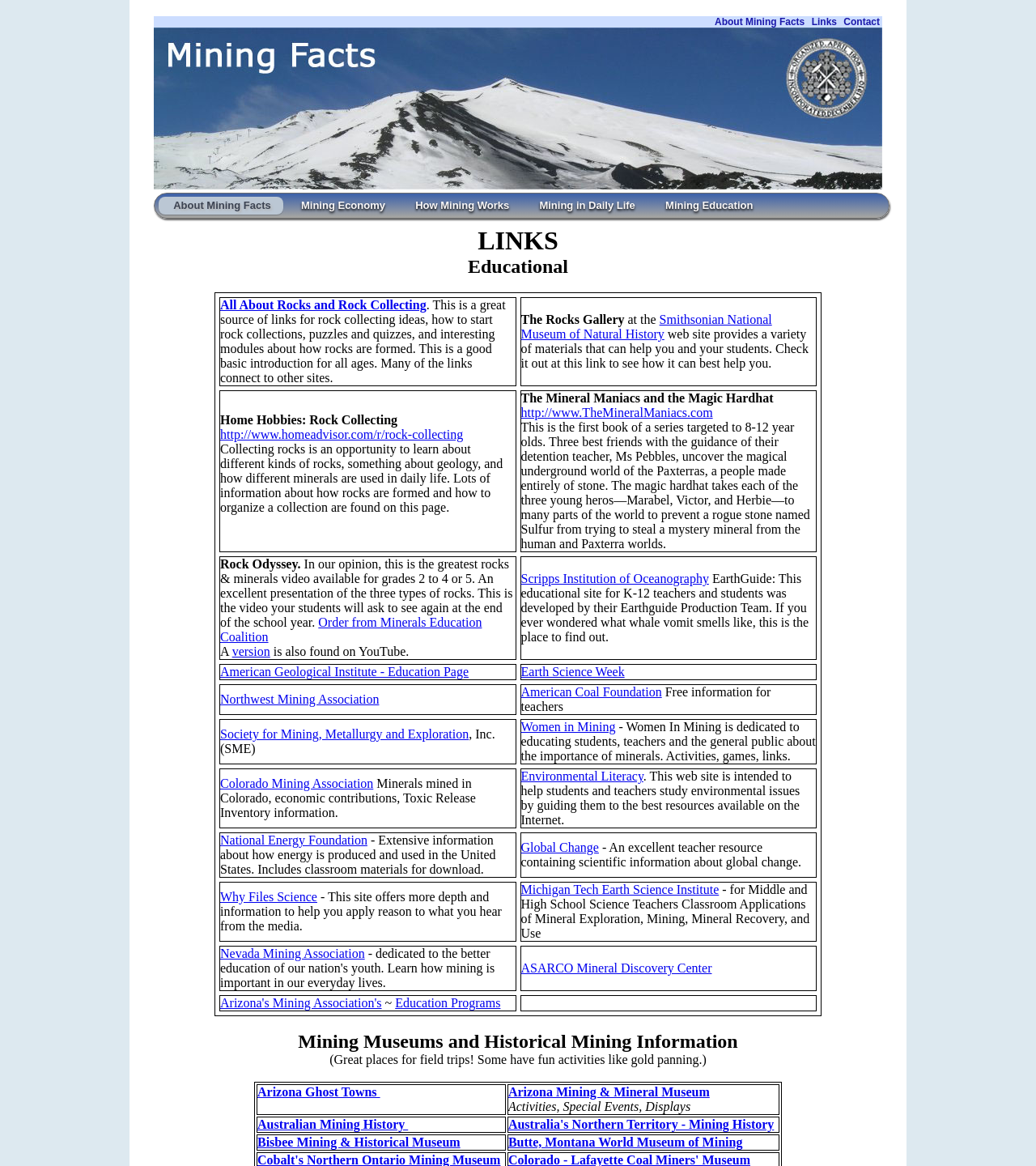Please find the bounding box coordinates of the element that needs to be clicked to perform the following instruction: "Discover 'Why Files Science'". The bounding box coordinates should be four float numbers between 0 and 1, represented as [left, top, right, bottom].

[0.212, 0.763, 0.306, 0.775]